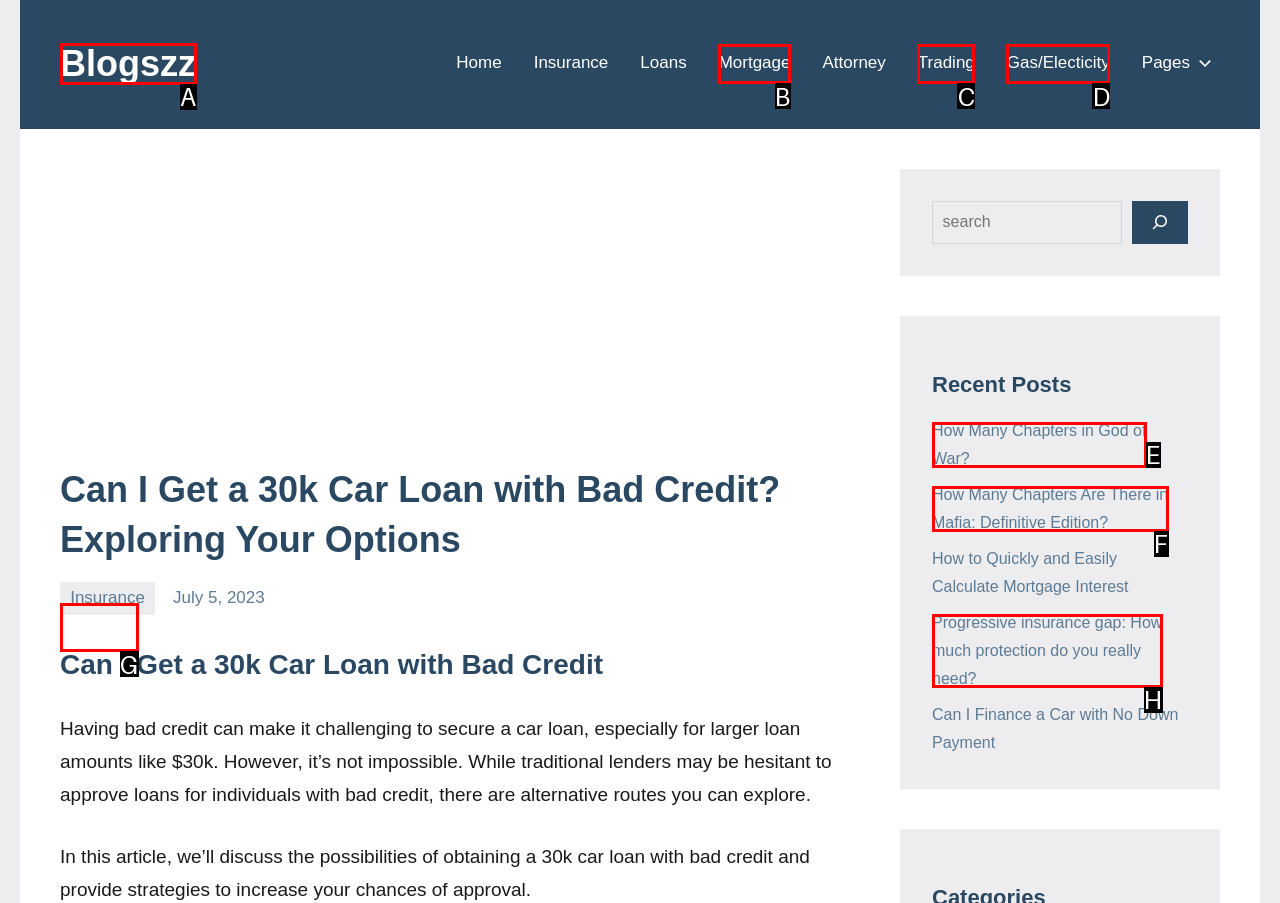Choose the option that aligns with the description: Mortgage
Respond with the letter of the chosen option directly.

B